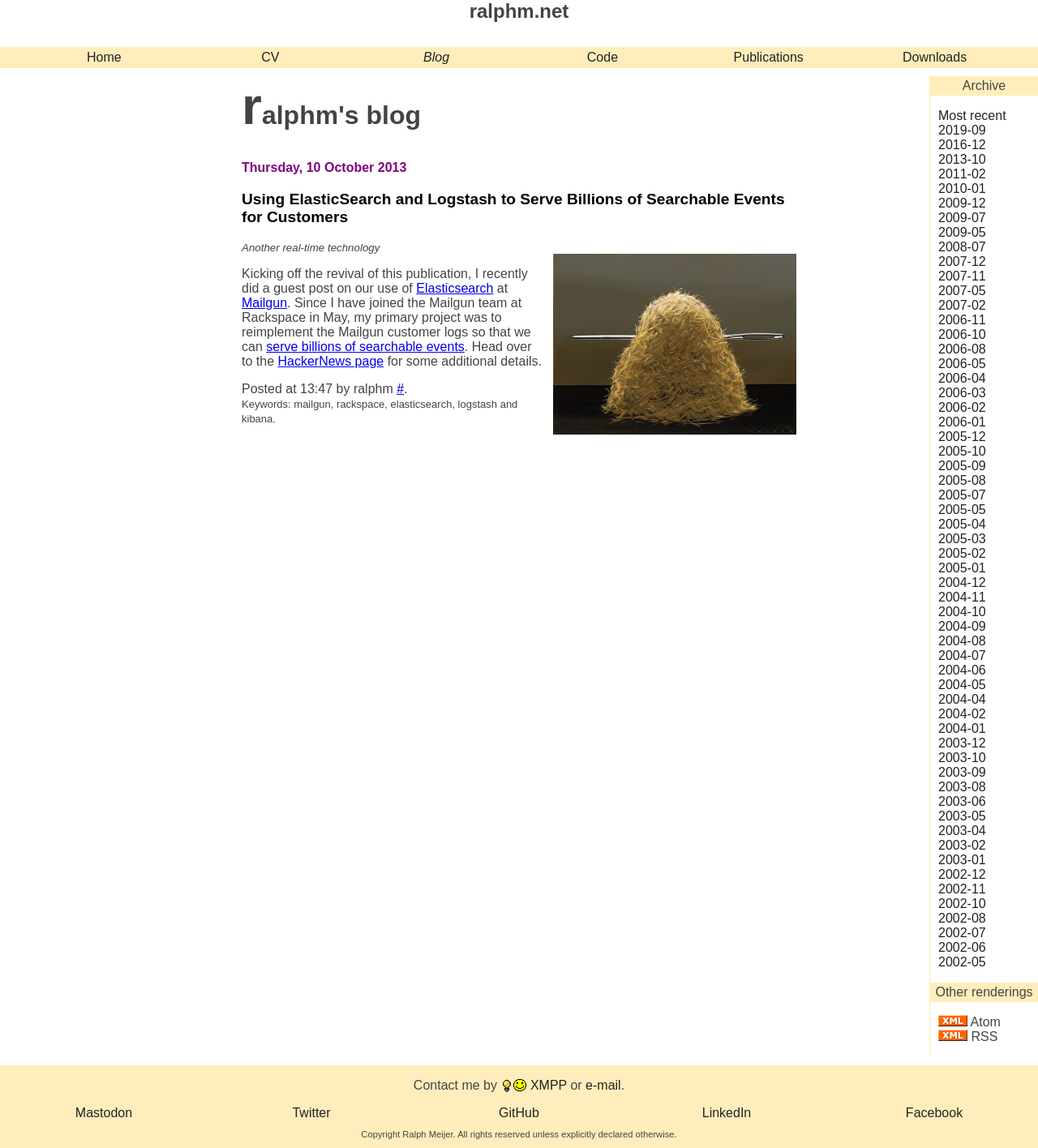Please determine the bounding box coordinates of the element to click on in order to accomplish the following task: "Browse the 'Archive' section". Ensure the coordinates are four float numbers ranging from 0 to 1, i.e., [left, top, right, bottom].

[0.895, 0.066, 1.0, 0.856]